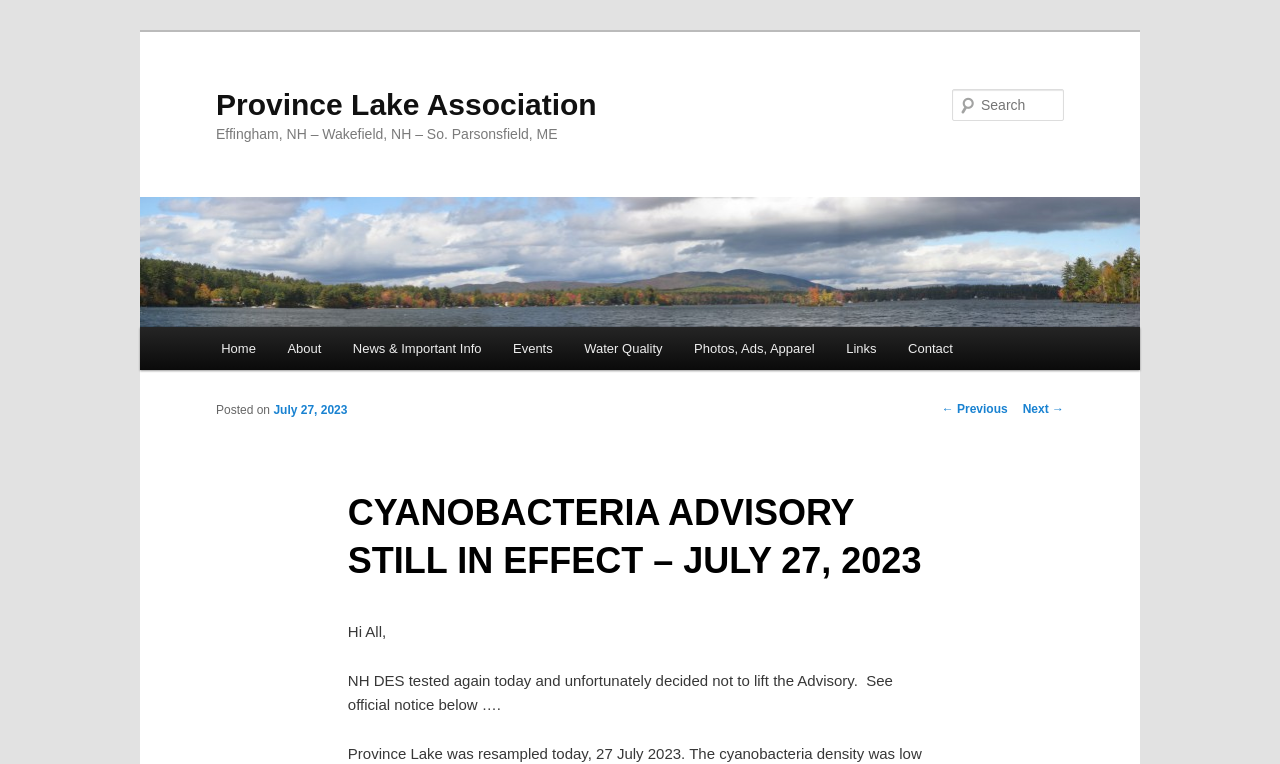Please provide a brief answer to the question using only one word or phrase: 
What is the current status of the cyanobacteria advisory?

Still in effect